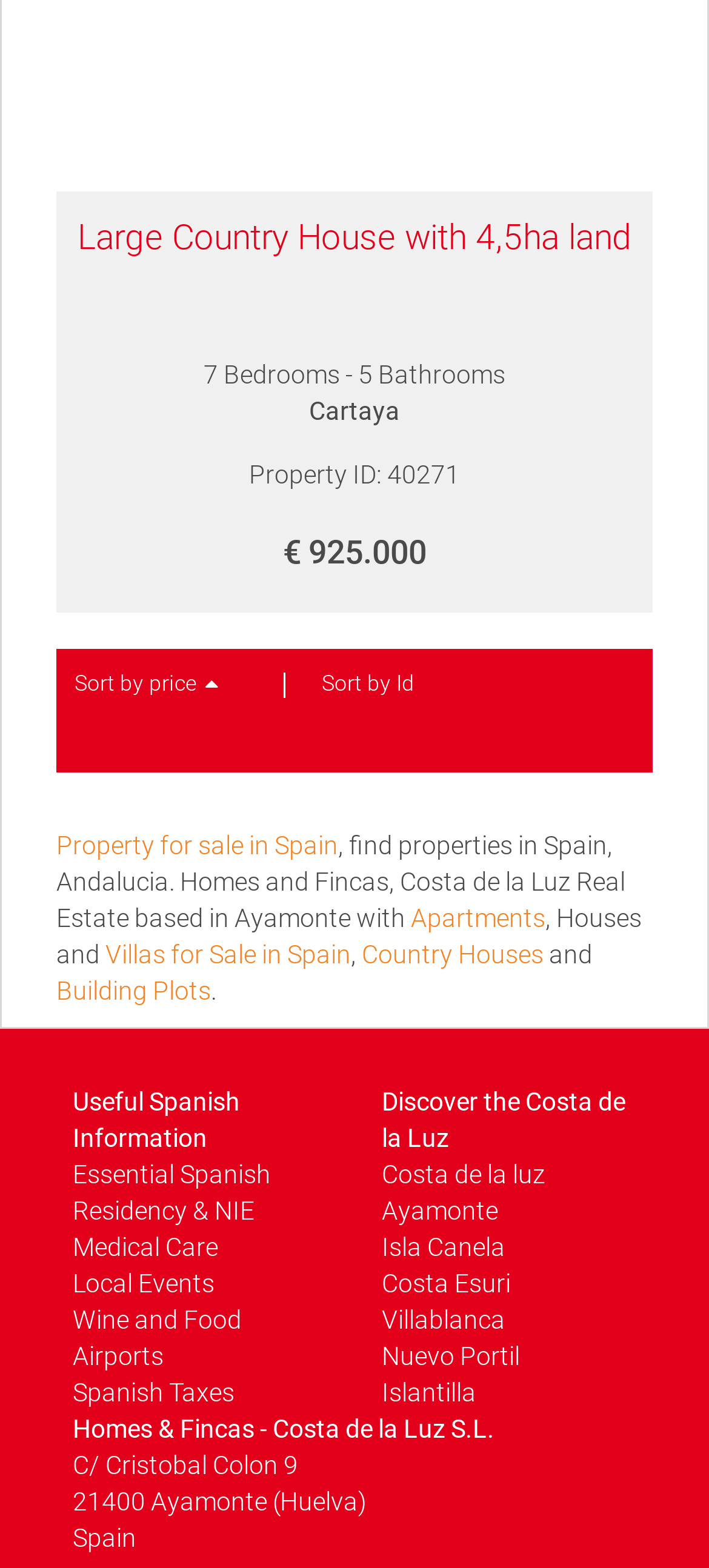Locate the bounding box coordinates of the clickable region to complete the following instruction: "Get information on Essential Spanish."

[0.103, 0.739, 0.382, 0.758]